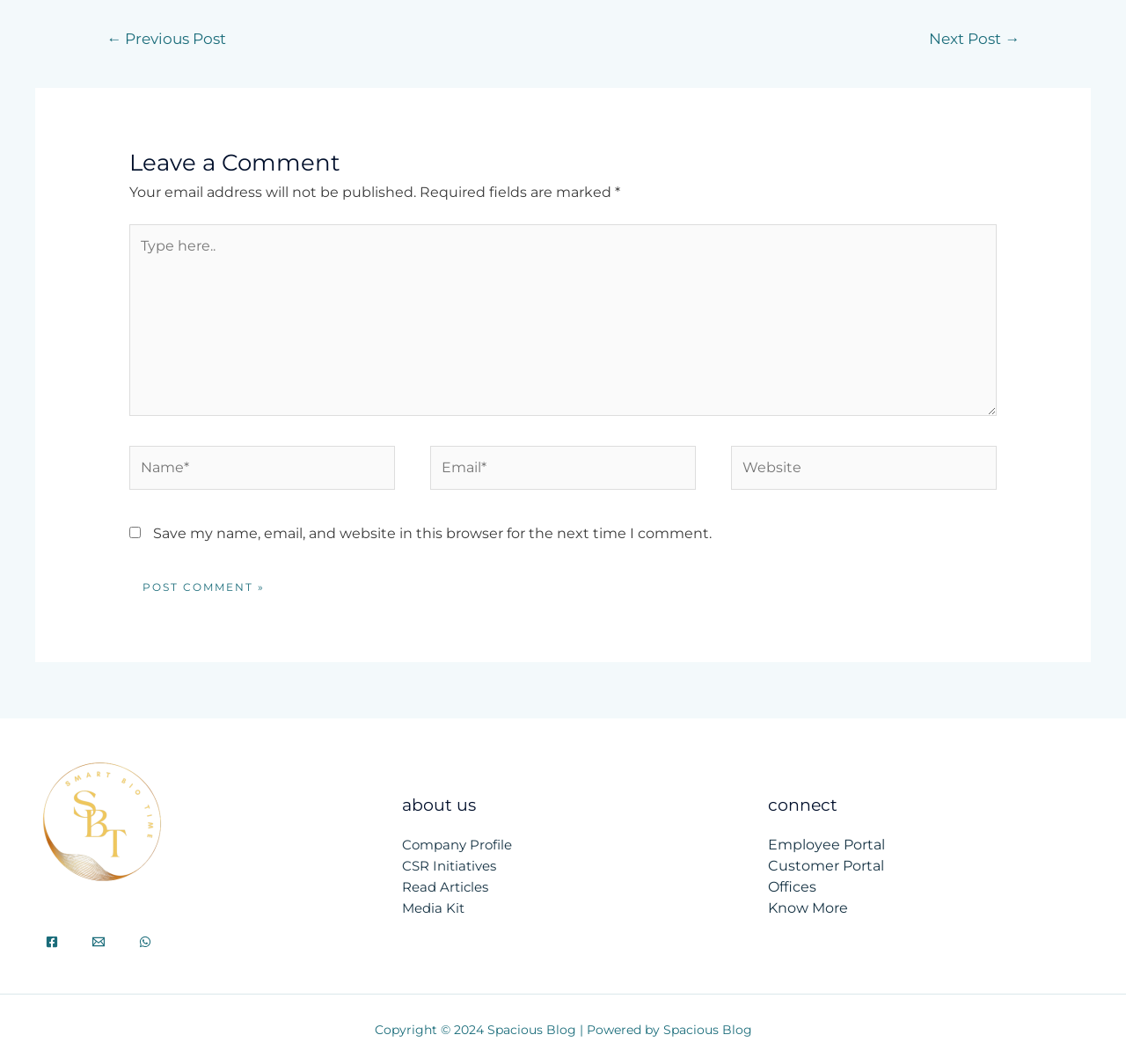Locate the bounding box coordinates of the clickable region necessary to complete the following instruction: "Leave a comment". Provide the coordinates in the format of four float numbers between 0 and 1, i.e., [left, top, right, bottom].

[0.115, 0.136, 0.885, 0.171]